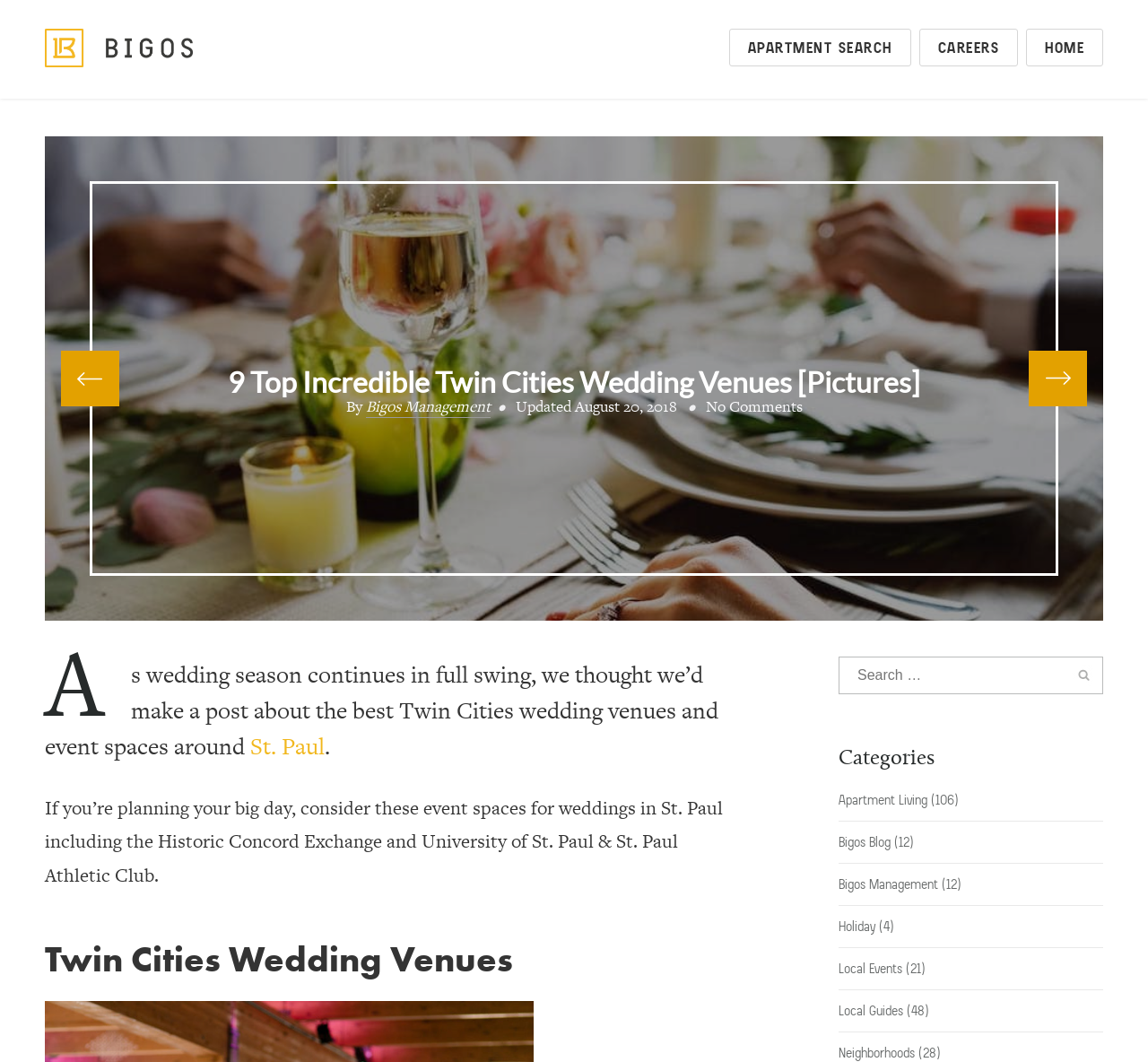Find and indicate the bounding box coordinates of the region you should select to follow the given instruction: "Read about St. Paul wedding venues".

[0.218, 0.688, 0.283, 0.718]